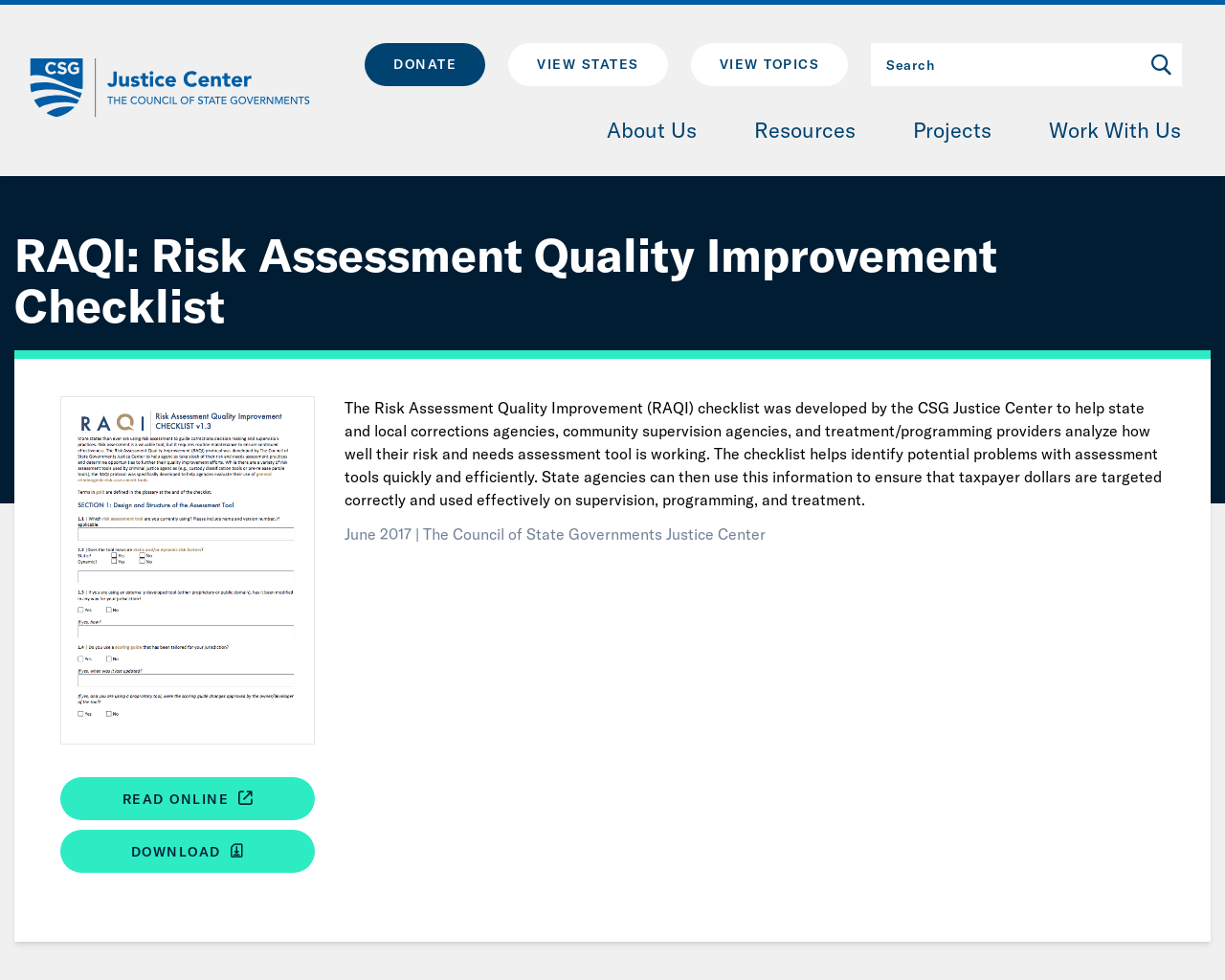Generate a thorough caption that explains the contents of the webpage.

The webpage is about the RAQI: Risk Assessment Quality Improvement Checklist, a tool developed by the CSG Justice Center. At the top left corner, there is a logo of the CSG Justice Center, accompanied by a link to the organization's main page. Below the logo, there are four navigation links: "DONATE", "VIEW STATES", "VIEW TOPICS", and a search bar. 

To the right of the navigation links, there are four more links: "About Us", "Resources", "Projects", and "Work With Us". Below these links, the main content of the webpage begins, with a heading that reads "RAQI: Risk Assessment Quality Improvement Checklist". 

Under the heading, there are two links: "READ ONLINE" and "DOWNLOAD", which allow users to access the checklist. Below these links, there is a paragraph of text that describes the purpose and function of the RAQI checklist, which is to help state and local corrections agencies analyze the effectiveness of their risk and needs assessment tools. 

The text also mentions that the checklist was developed by the CSG Justice Center and provides information on how to use the tool to target taxpayer dollars effectively. At the bottom of the paragraph, there is a date "June 2017" and a credit line "The Council of State Governments Justice Center".